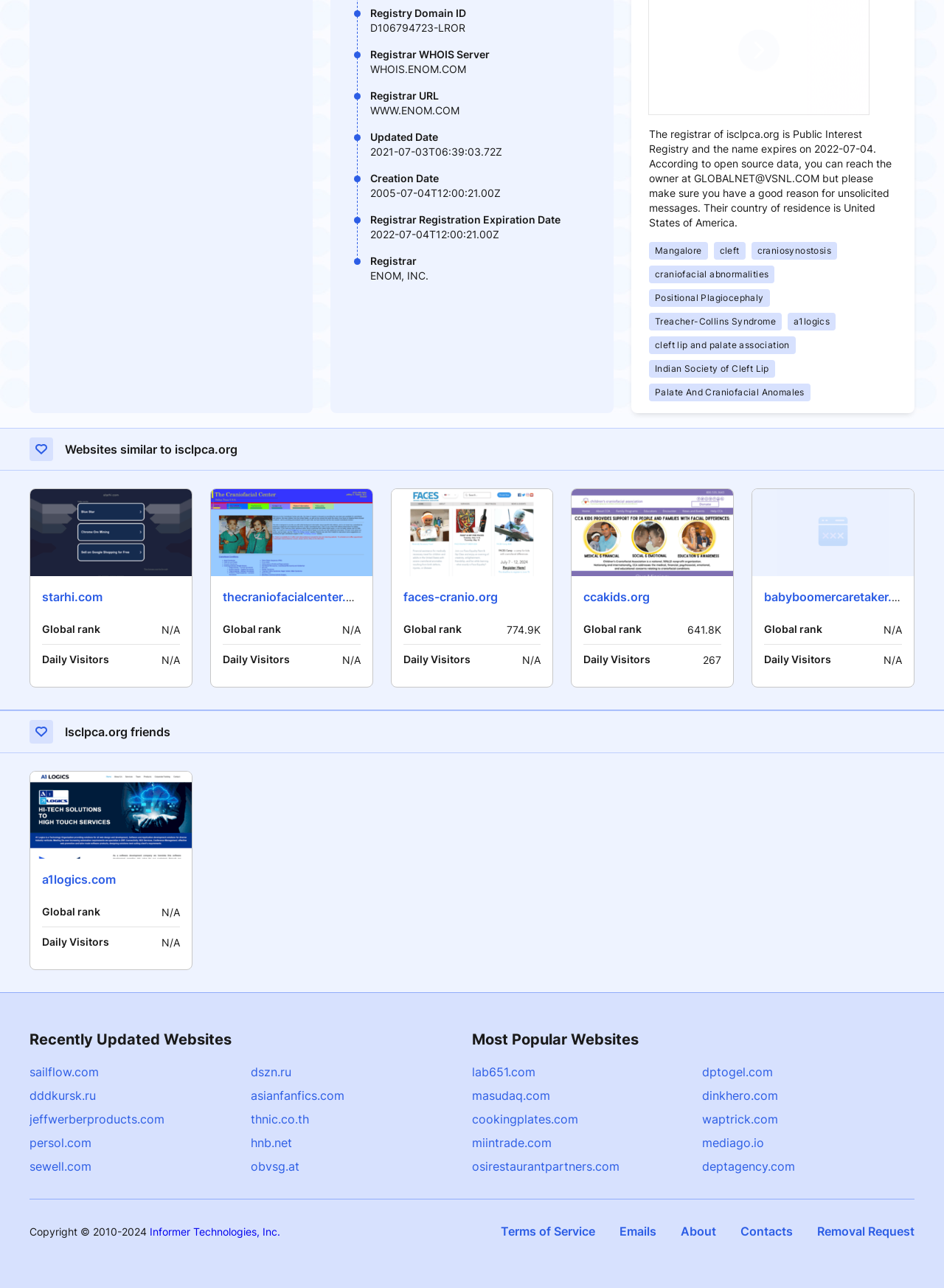What is the global rank of thecraniofacialcenter.com?
Please answer the question with as much detail as possible using the screenshot.

The webpage provides information about similar websites, including thecraniofacialcenter.com. Under the 'Global rank' heading, it is stated that the global rank of thecraniofacialcenter.com is N/A.